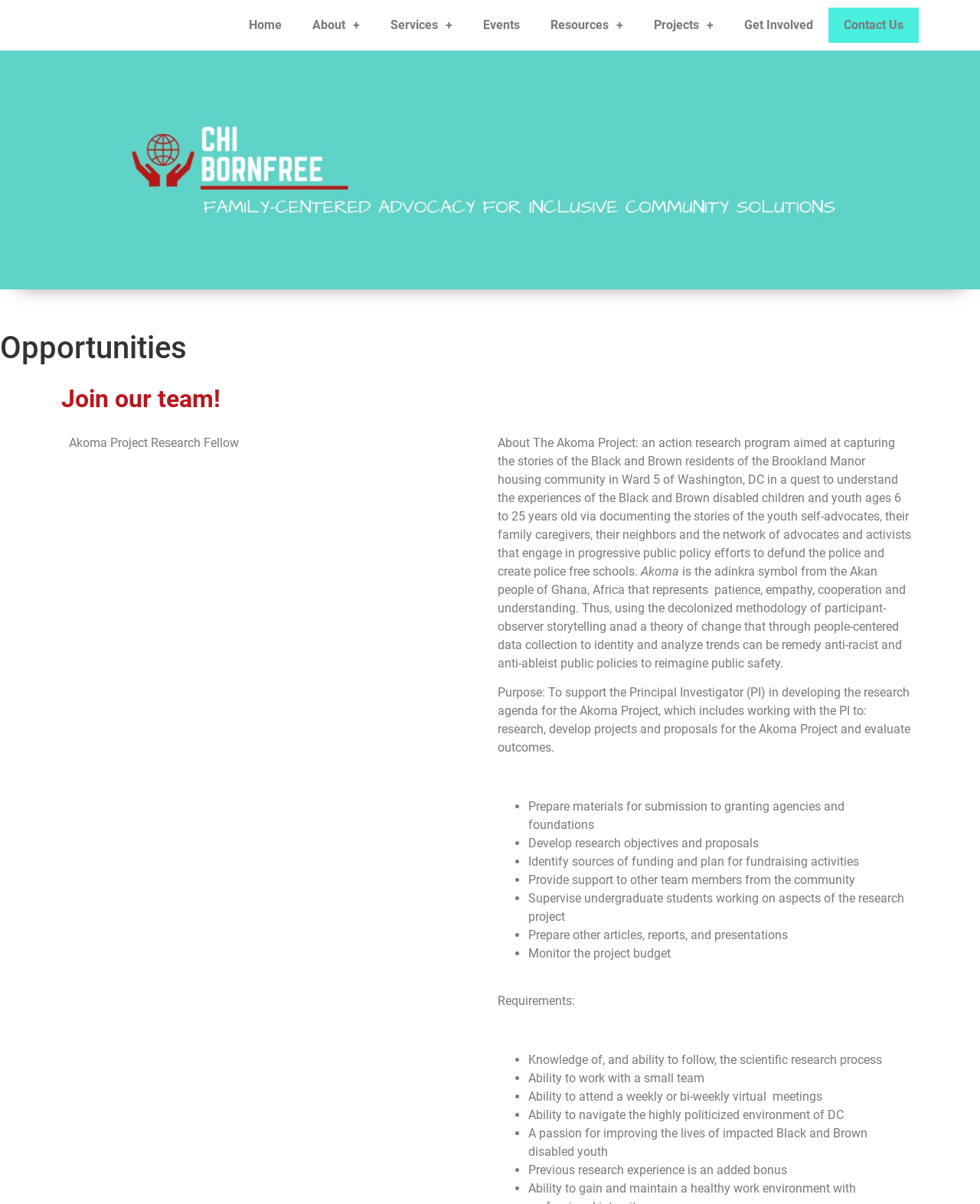Please identify the bounding box coordinates of the area I need to click to accomplish the following instruction: "Click on Home".

[0.238, 0.006, 0.303, 0.036]